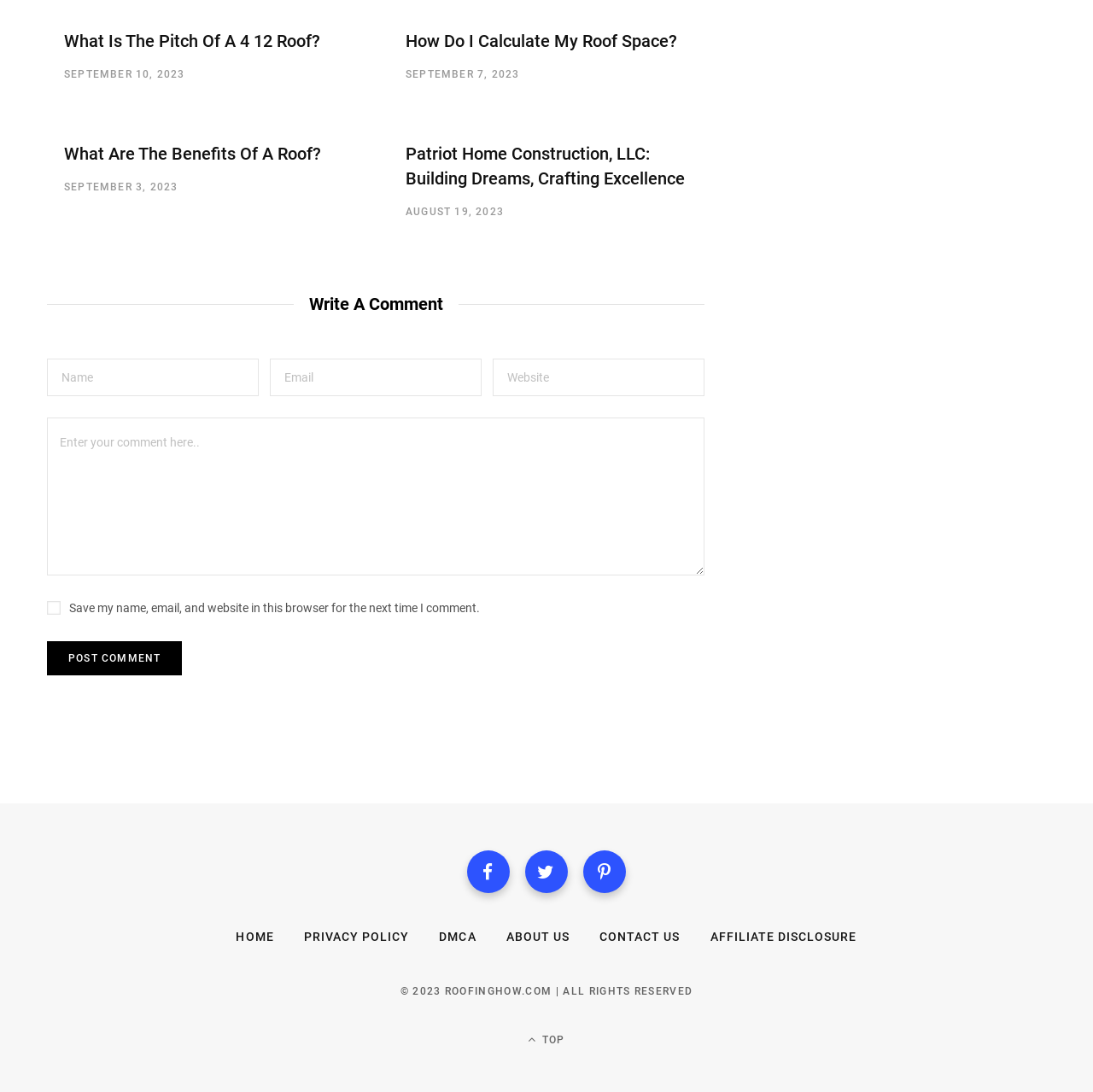How many links are in the footer section?
Answer the question based on the image using a single word or a brief phrase.

7